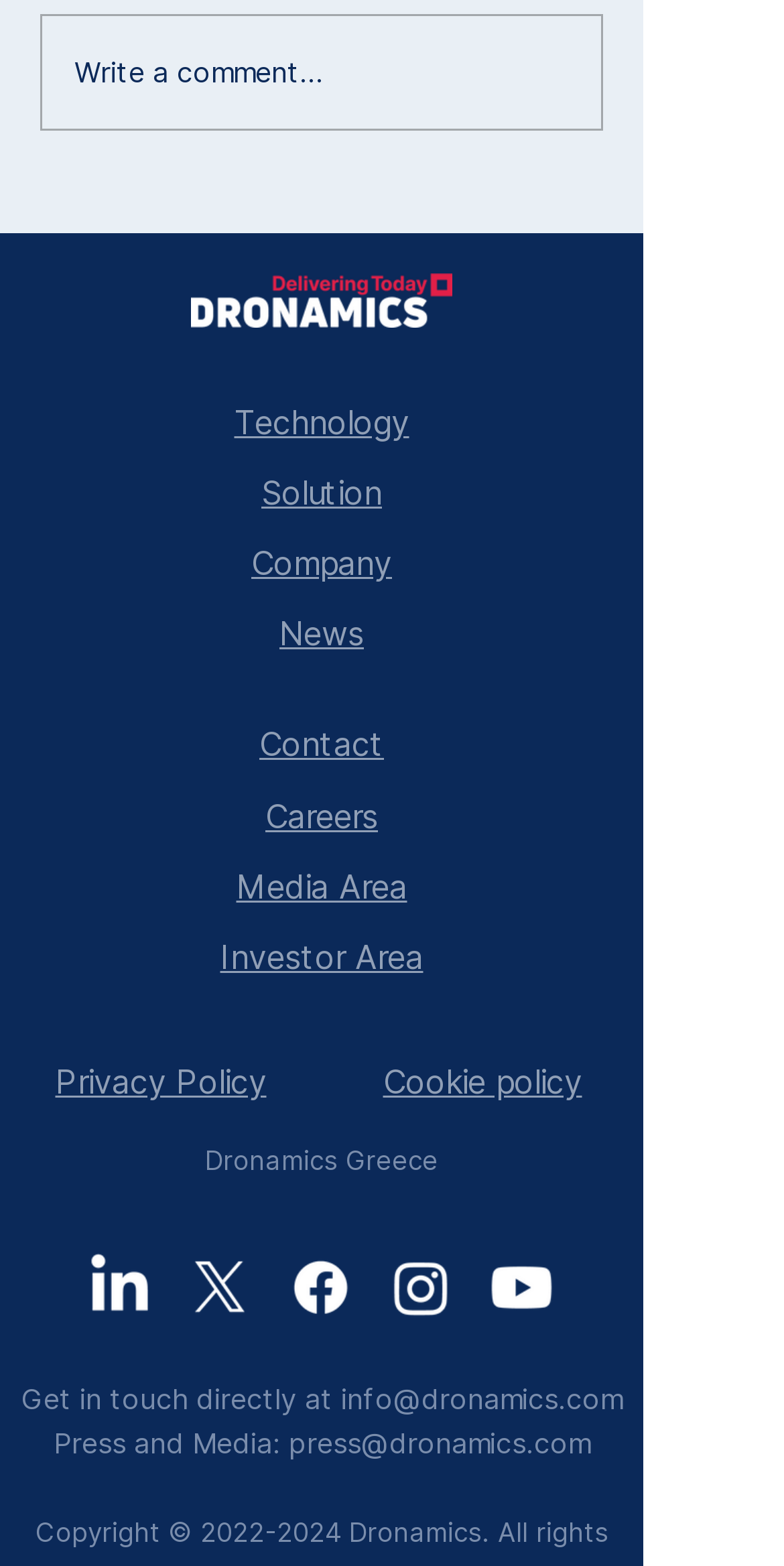Pinpoint the bounding box coordinates of the clickable element to carry out the following instruction: "Send email to info@dronamics.com."

[0.435, 0.882, 0.794, 0.904]